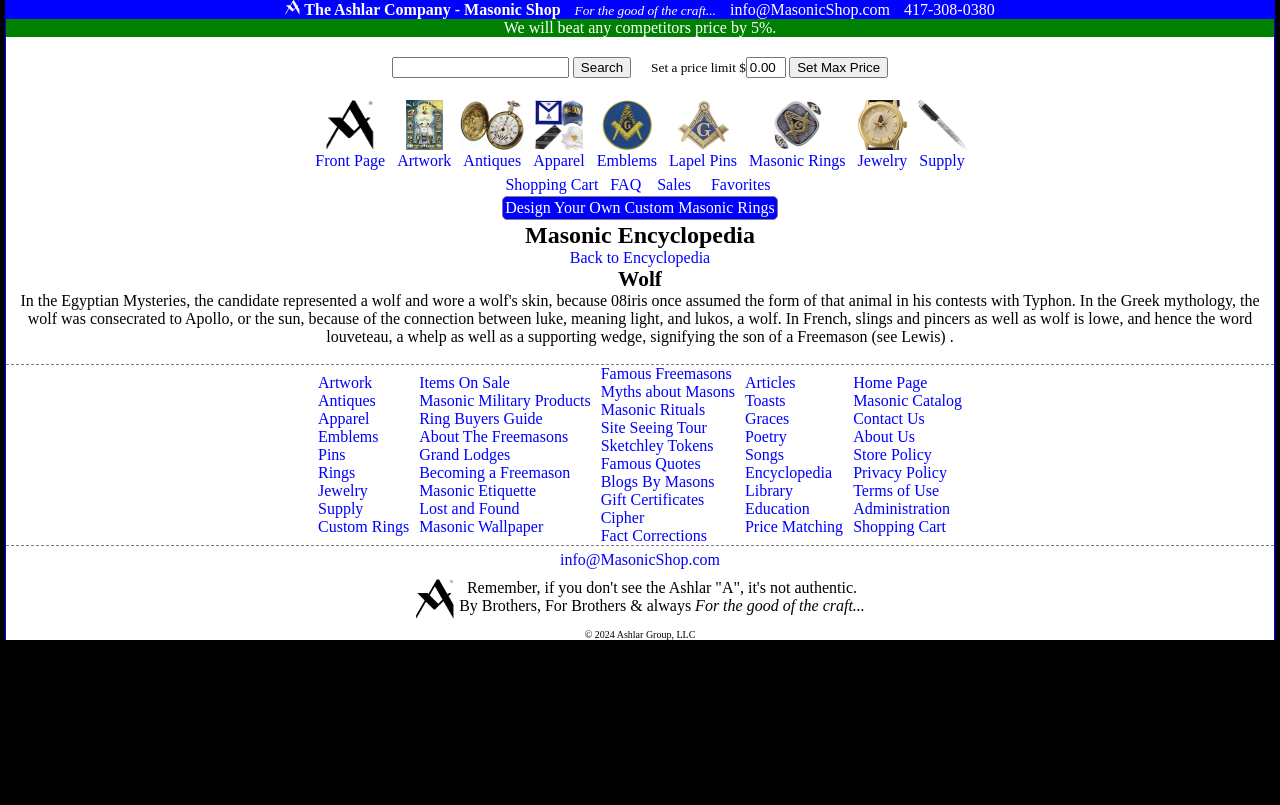Please locate the UI element described by "Sketchley Tokens" and provide its bounding box coordinates.

[0.469, 0.543, 0.574, 0.565]